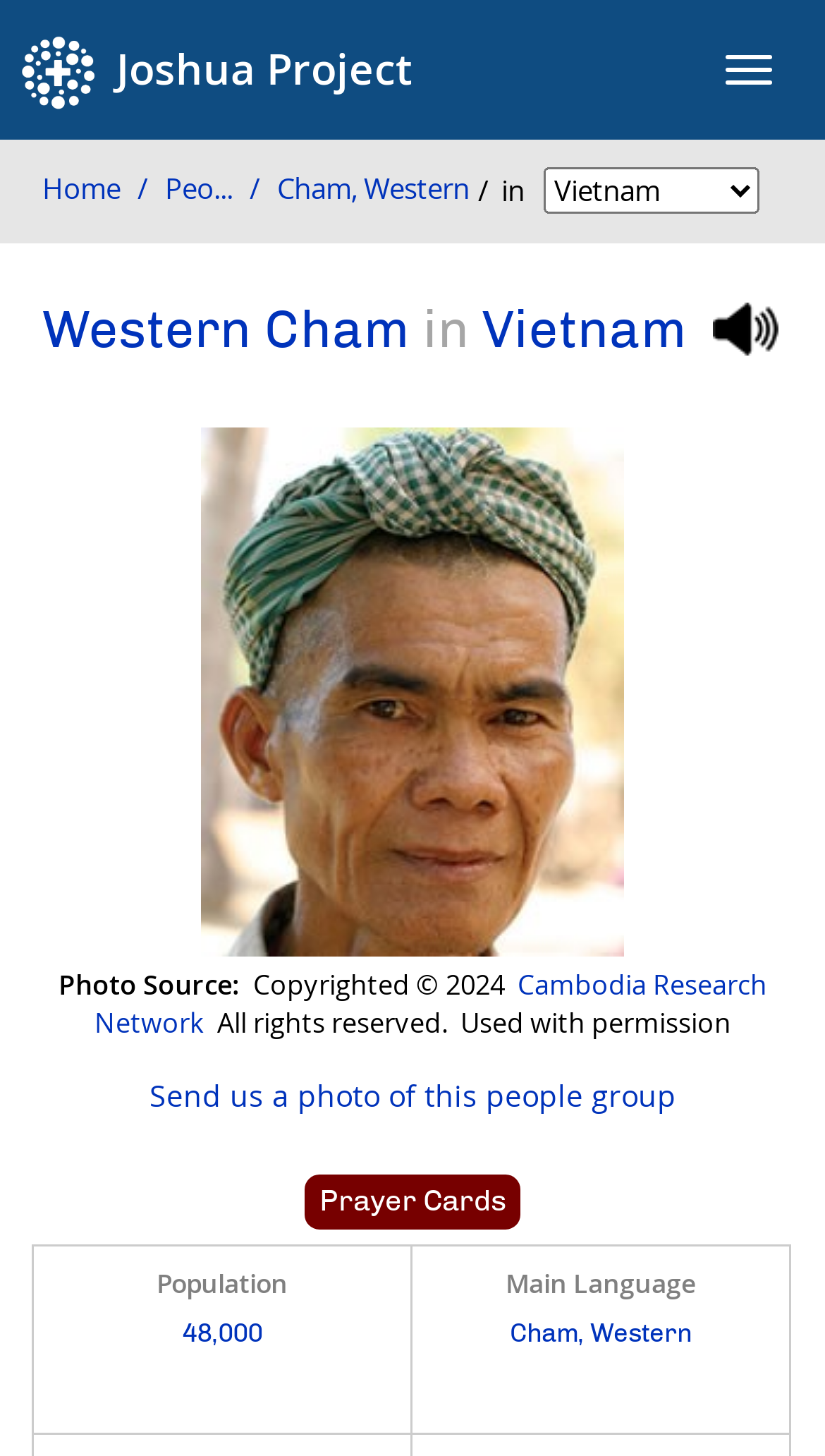What is the main language of the Western Cham in Vietnam?
Using the visual information from the image, give a one-word or short-phrase answer.

Cham, Western